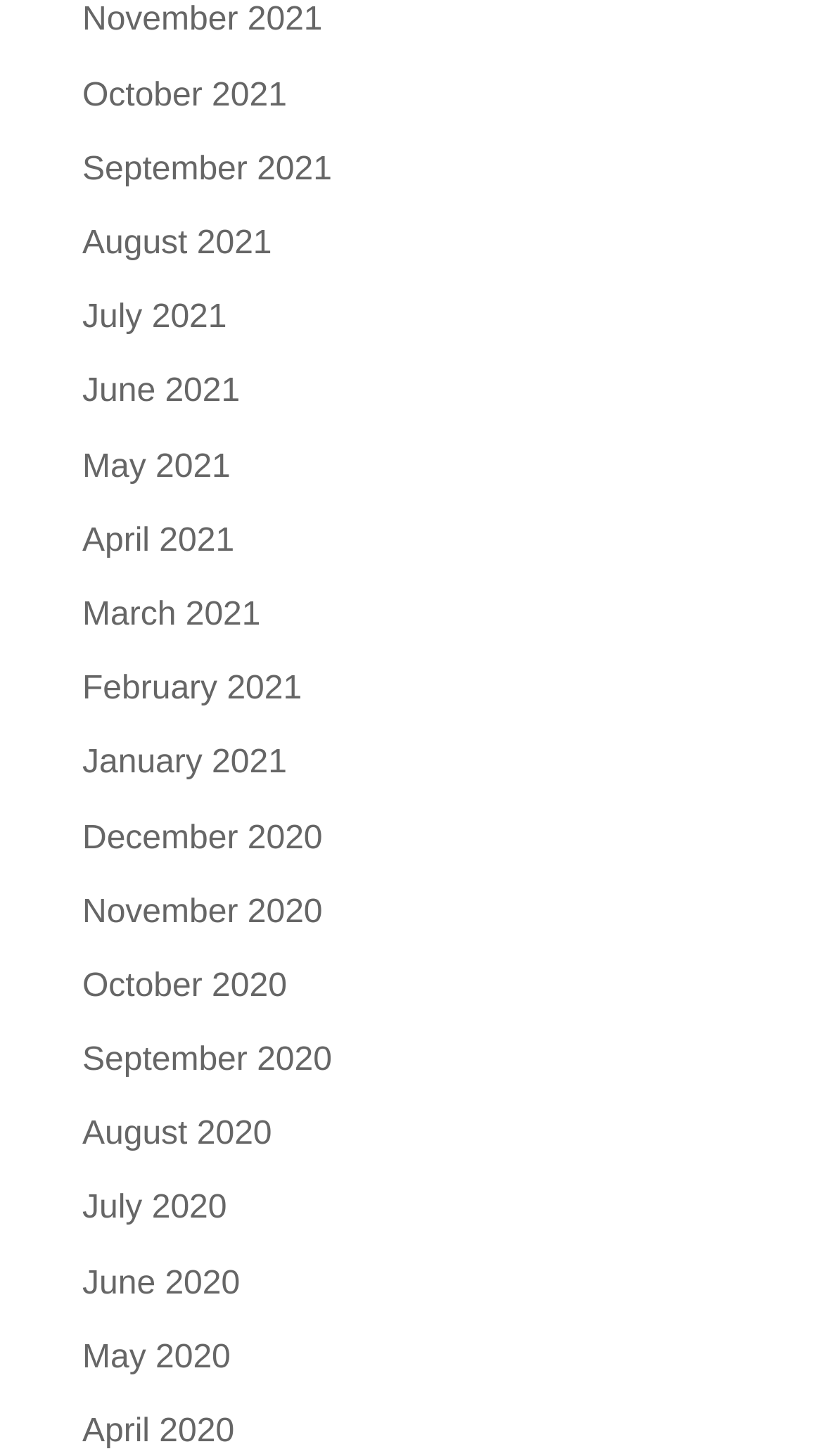Specify the bounding box coordinates of the element's region that should be clicked to achieve the following instruction: "view January 2021". The bounding box coordinates consist of four float numbers between 0 and 1, in the format [left, top, right, bottom].

[0.1, 0.512, 0.349, 0.537]